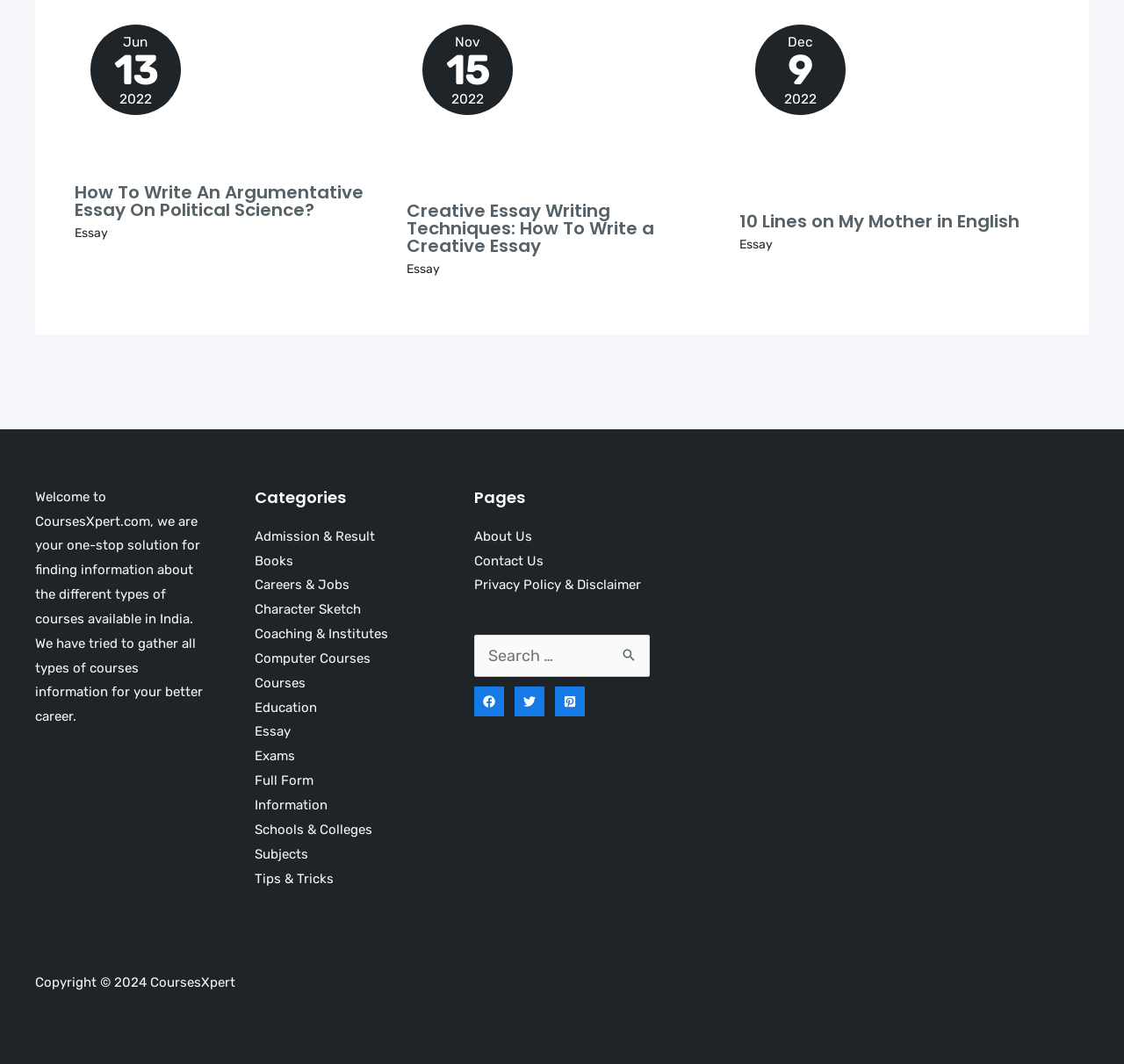Please find and report the bounding box coordinates of the element to click in order to perform the following action: "Read more about How To Write An Argumentative Essay On Political Science?". The coordinates should be expressed as four float numbers between 0 and 1, in the format [left, top, right, bottom].

[0.066, 0.073, 0.342, 0.091]